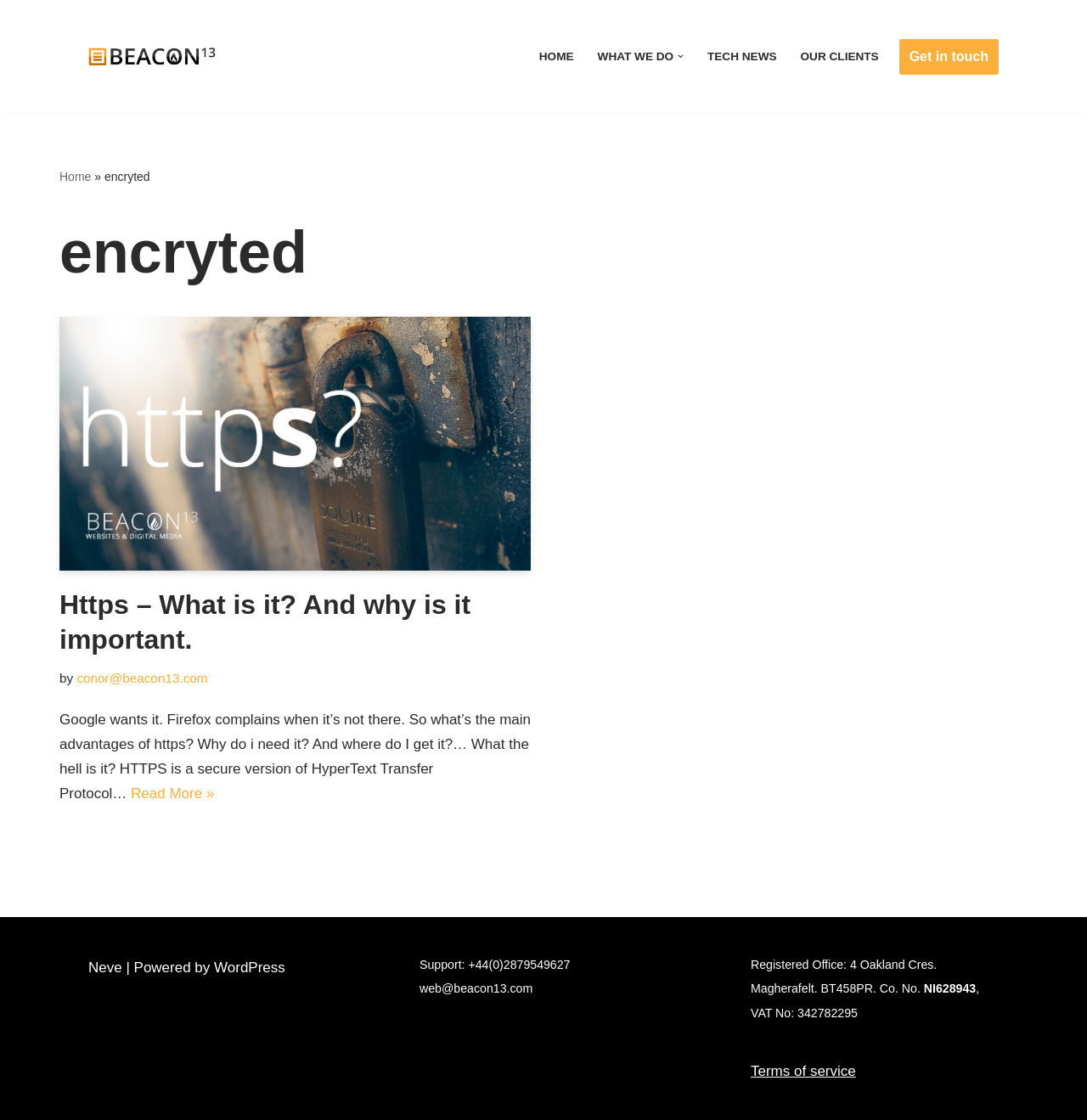Give an in-depth explanation of the webpage layout and content.

The webpage is about "encryted Archives" from Beacon13 Ltd. At the top left, there is a "Skip to content" link. Next to it, there is a link to the company's homepage, accompanied by an image related to web design in mid Ulster. 

On the top right, there is a primary navigation menu with links to "HOME", "WHAT WE DO", "TECH NEWS", and "OUR CLIENTS". The "WHAT WE DO" link has a dropdown submenu.

Below the navigation menu, there is a main content section. It starts with a heading "encryted" and an article section. The article section has a link to a blog post titled "Https – What is it? And why is it important." The post has an image and a brief summary. The full text of the post is about the importance of HTTPS and its advantages.

At the bottom of the page, there are several links and pieces of information. There is a link to "Neve" and a credit to WordPress. The webpage also displays the company's contact information, including phone number, email, and physical address. Additionally, there are links to the company's terms of service and a note about the company's registration and VAT number.